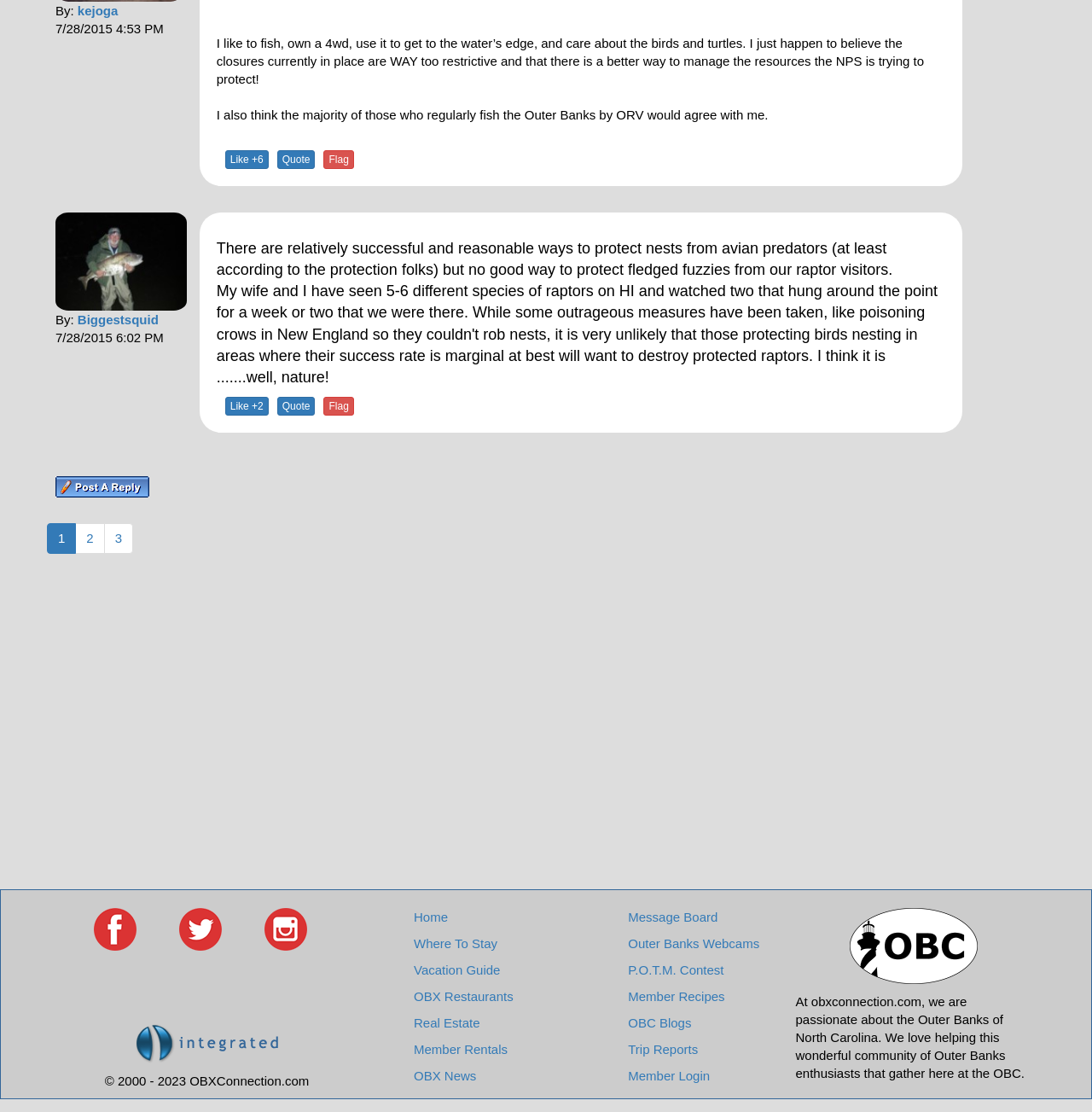Find and indicate the bounding box coordinates of the region you should select to follow the given instruction: "Go to page 1".

[0.043, 0.471, 0.07, 0.498]